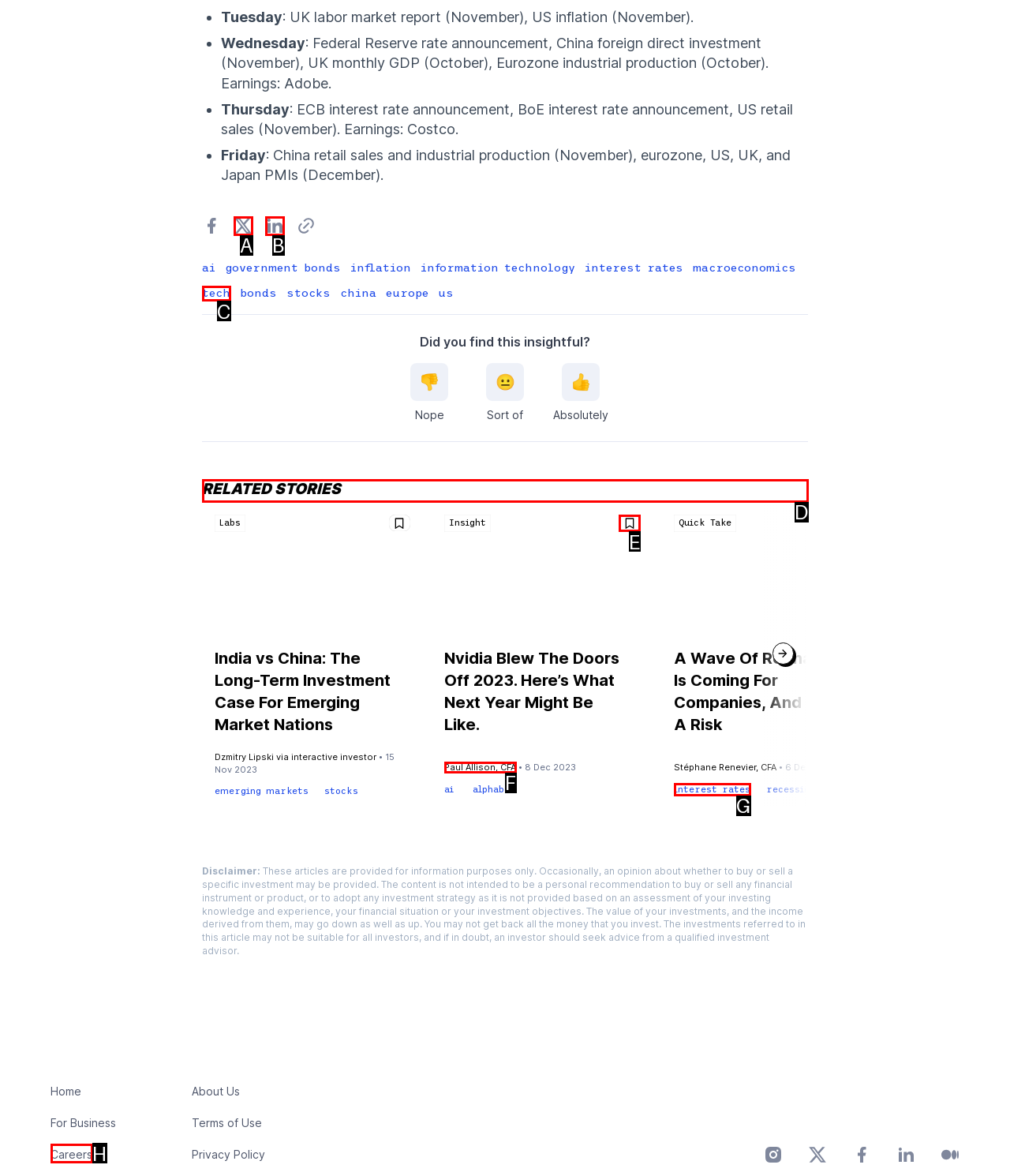To perform the task "Click on the 'RELATED STORIES' section", which UI element's letter should you select? Provide the letter directly.

D